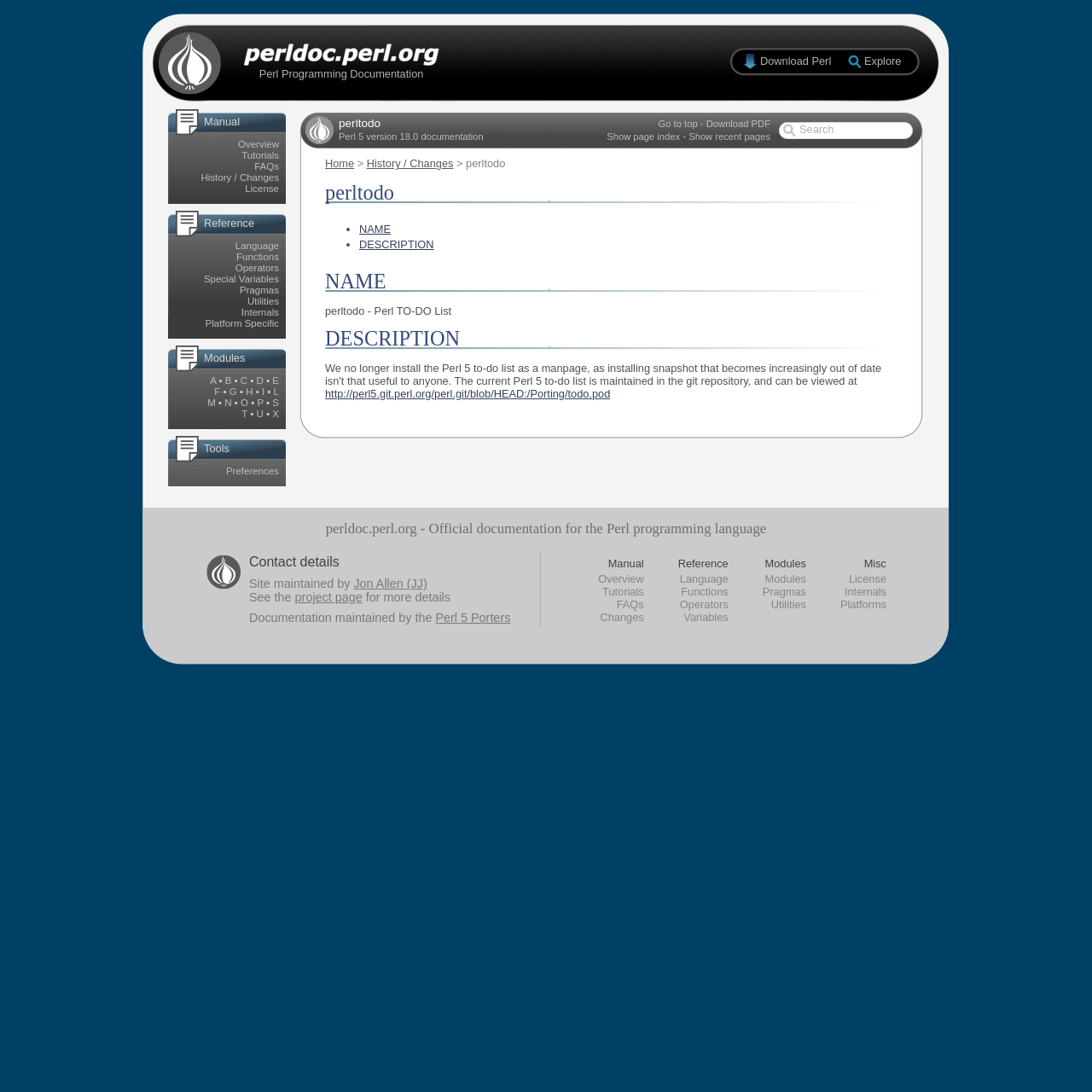Offer a meticulous caption that includes all visible features of the webpage.

The webpage is a documentation page for Perl programming language, specifically for the "perltodo" module. At the top, there is a header section with links to "Download Perl", "Explore", and a search box. Below the header, there are three main sections: "Manual", "Reference", and "Modules".

In the "Manual" section, there are links to "Overview", "Tutorials", "FAQs", "History / Changes", and "License". The "Reference" section has links to "Language", "Functions", "Operators", "Special Variables", "Pragmas", "Utilities", "Internals", and "Platform Specific". The "Modules" section has links to various modules, each represented by a letter, such as "A", "B", "C", and so on.

On the left side of the page, there is a navigation menu with links to "Home", "History / Changes", and "perltodo". Below the navigation menu, there is a section with headings "perltodo", "NAME", and "DESCRIPTION". The "perltodo" section has a brief description of the module, while the "NAME" and "DESCRIPTION" sections provide more detailed information.

At the bottom of the page, there is a footer section with links to "Contact details", "Site maintained by", and "Documentation maintained by". There is also a link to the "project page" and a section with copyright information.